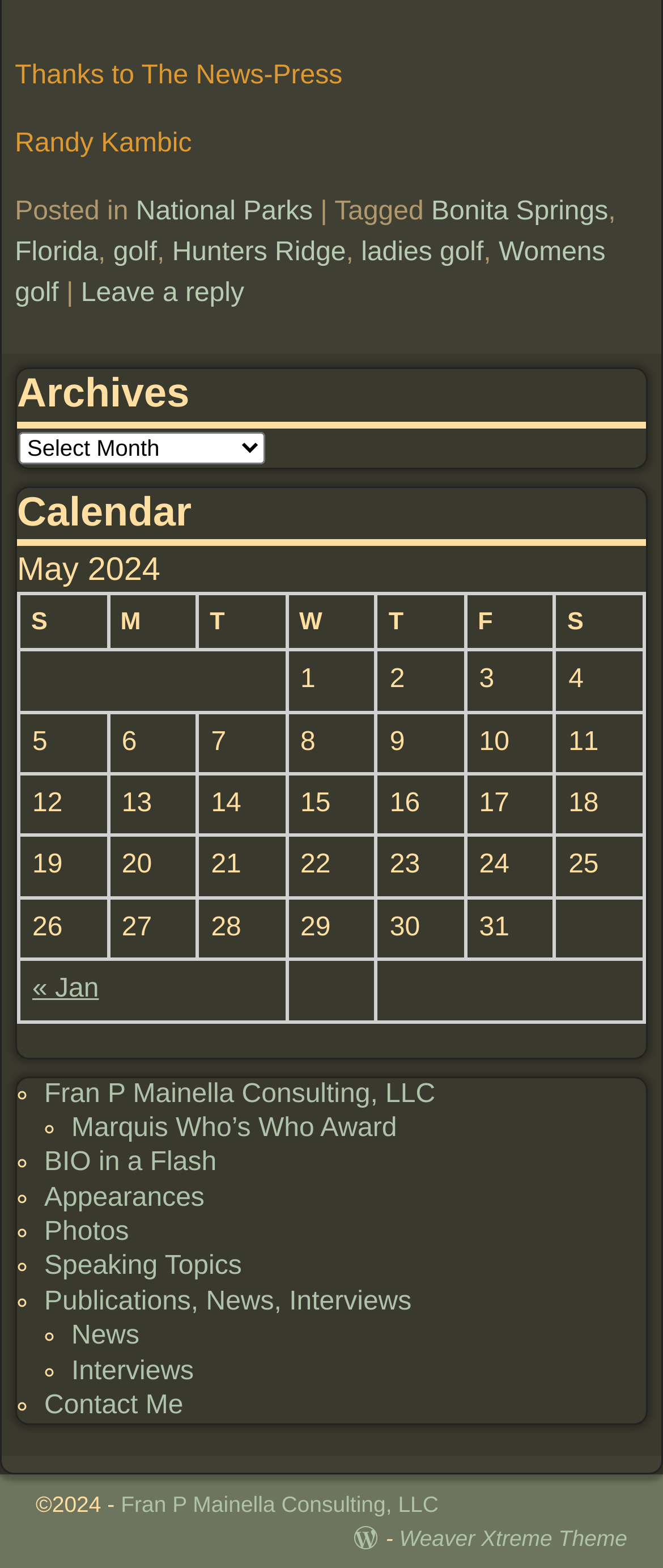Determine the bounding box coordinates (top-left x, top-left y, bottom-right x, bottom-right y) of the UI element described in the following text: « Jan

[0.049, 0.622, 0.149, 0.64]